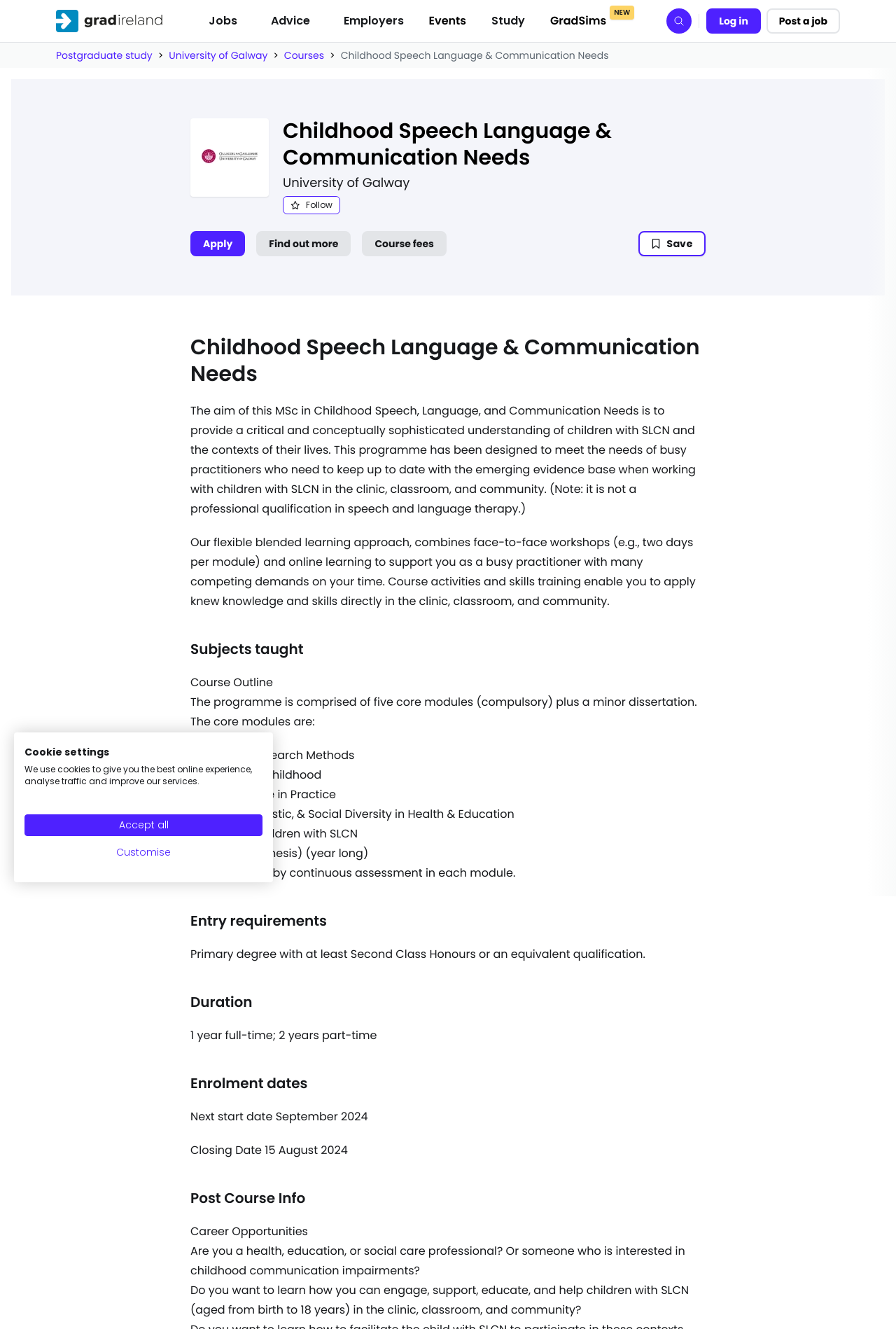Answer the question below with a single word or a brief phrase: 
What is the duration of the MSc program?

1 year full-time; 2 years part-time